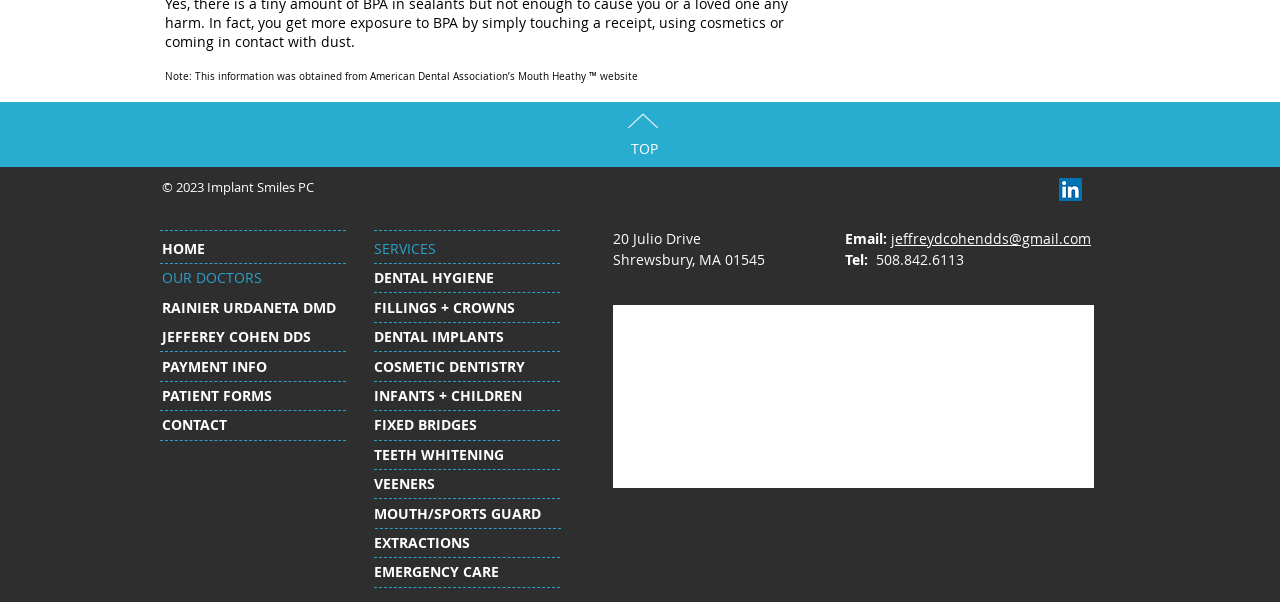Please mark the bounding box coordinates of the area that should be clicked to carry out the instruction: "Book a free consultation".

None